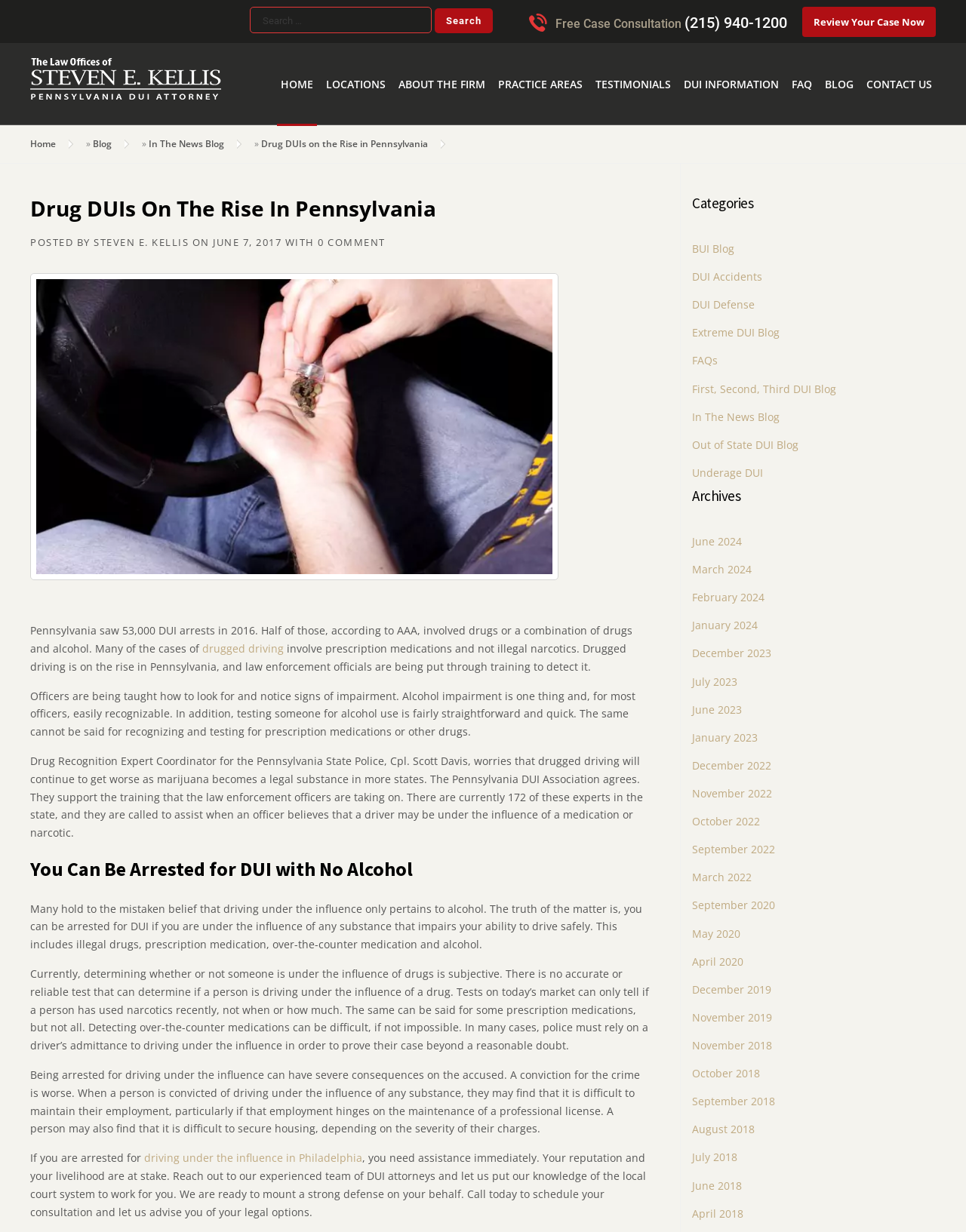Examine the image and give a thorough answer to the following question:
What is the consequence of being convicted of driving under the influence?

The consequence of being convicted of driving under the influence can be found in the last paragraph of the blog post, which states that a person may find it difficult to maintain their employment and secure housing if they are convicted of driving under the influence.